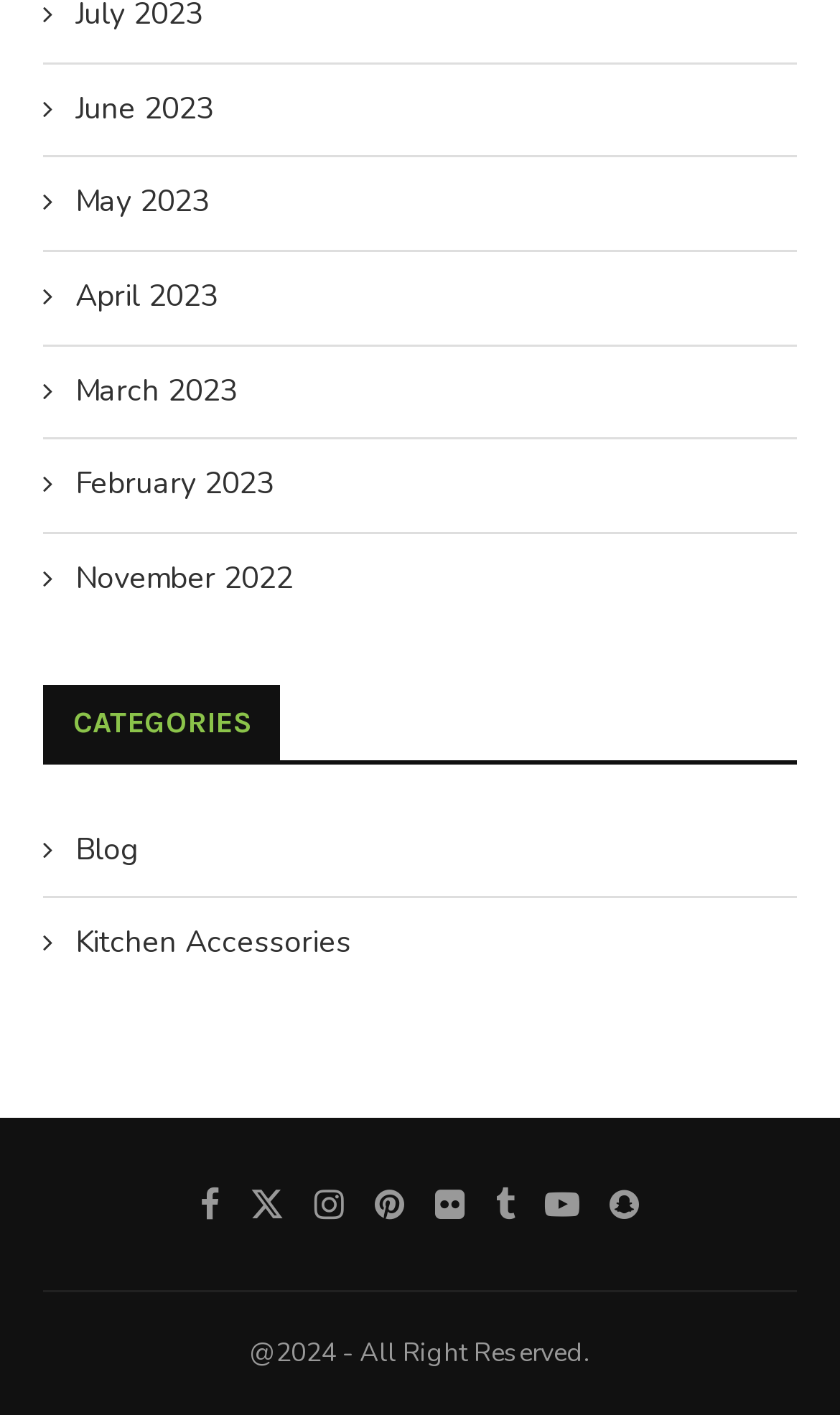What is the category after 'Blog'?
Examine the webpage screenshot and provide an in-depth answer to the question.

I examined the links under the 'CATEGORIES' heading and found that the category after 'Blog' is 'Kitchen Accessories'.